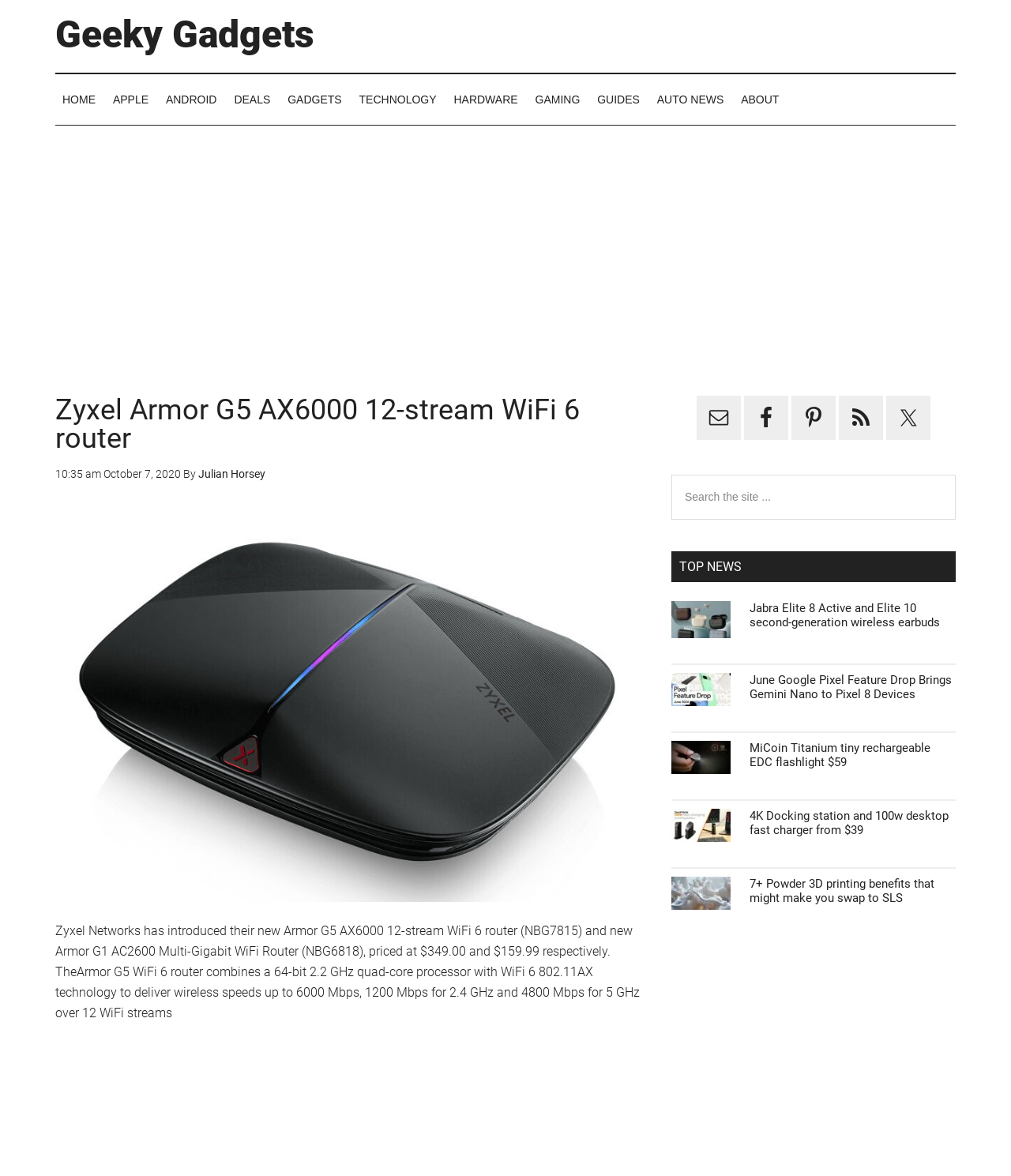Provide the bounding box coordinates in the format (top-left x, top-left y, bottom-right x, bottom-right y). All values are floating point numbers between 0 and 1. Determine the bounding box coordinate of the UI element described as: Facebook

[0.736, 0.336, 0.78, 0.374]